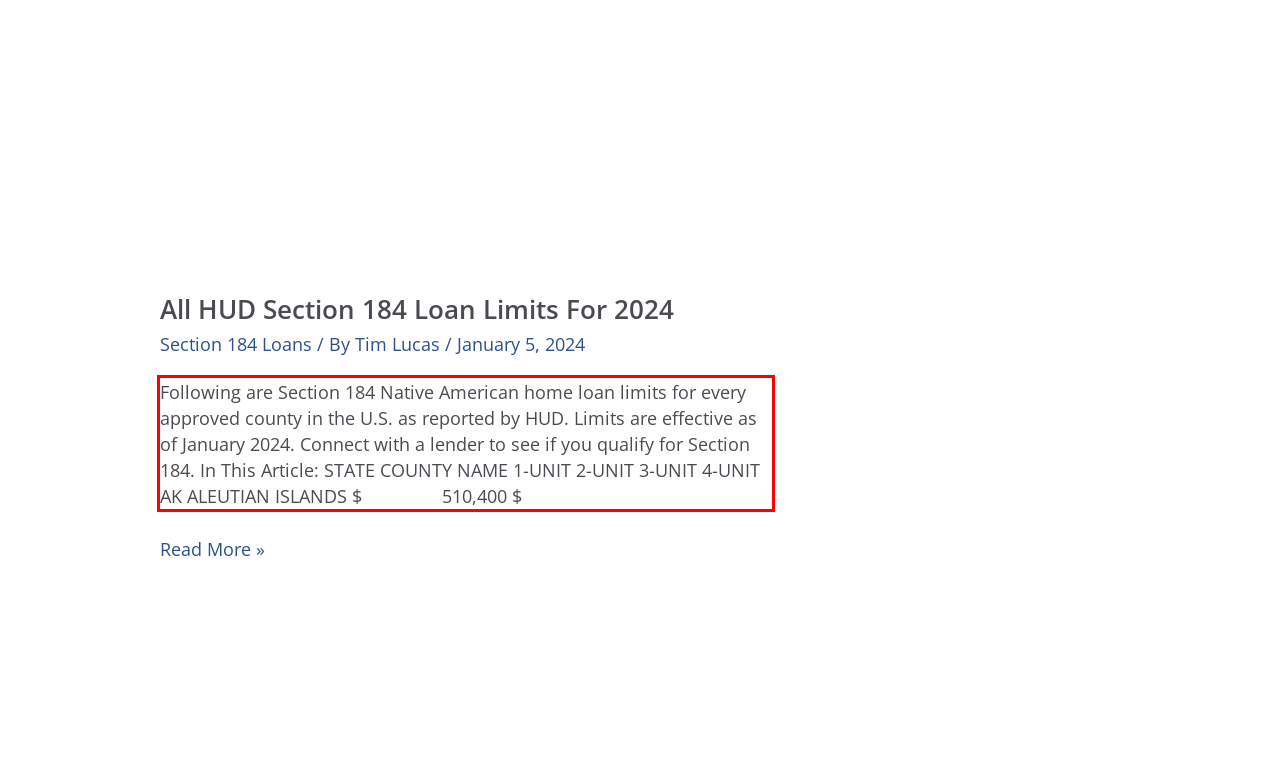Given a screenshot of a webpage with a red bounding box, extract the text content from the UI element inside the red bounding box.

Following are Section 184 Native American home loan limits for every approved county in the U.S. as reported by HUD. Limits are effective as of January 2024. Connect with a lender to see if you qualify for Section 184. In This Article: STATE COUNTY NAME 1-UNIT 2-UNIT 3-UNIT 4-UNIT AK ALEUTIAN ISLANDS $ 510,400 $